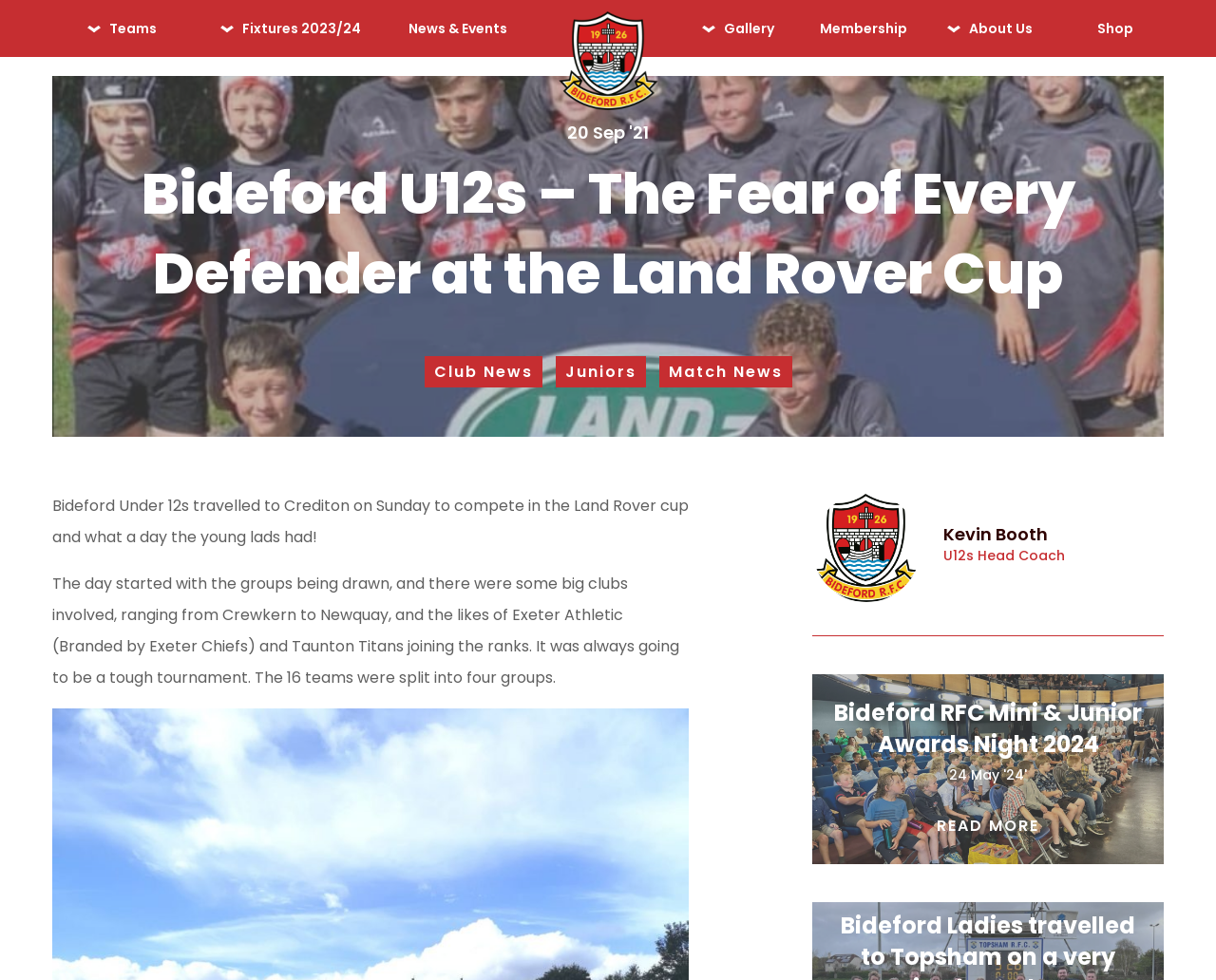Please identify the bounding box coordinates of the clickable region that I should interact with to perform the following instruction: "Read 'News & Events'". The coordinates should be expressed as four float numbers between 0 and 1, i.e., [left, top, right, bottom].

[0.307, 0.018, 0.445, 0.05]